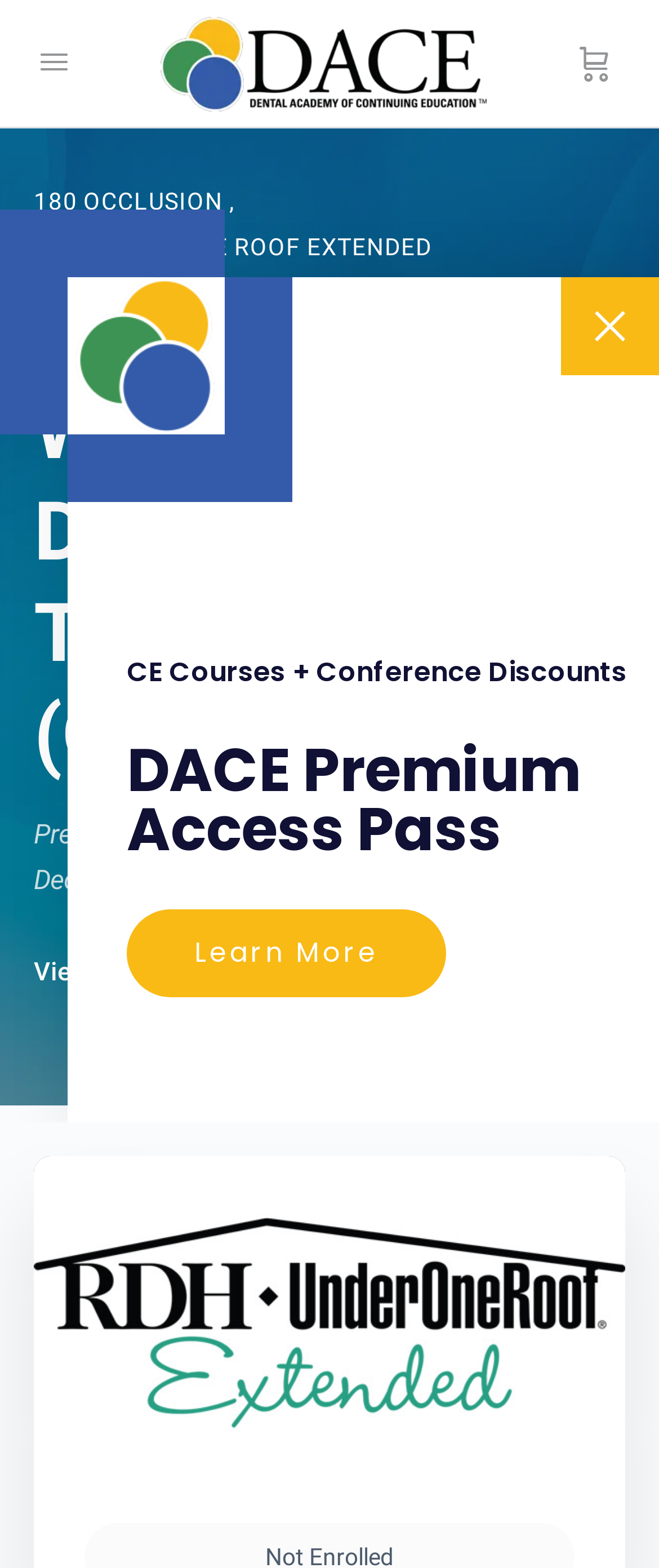For the given element description 180 Occlusion, determine the bounding box coordinates of the UI element. The coordinates should follow the format (top-left x, top-left y, bottom-right x, bottom-right y) and be within the range of 0 to 1.

[0.051, 0.12, 0.348, 0.137]